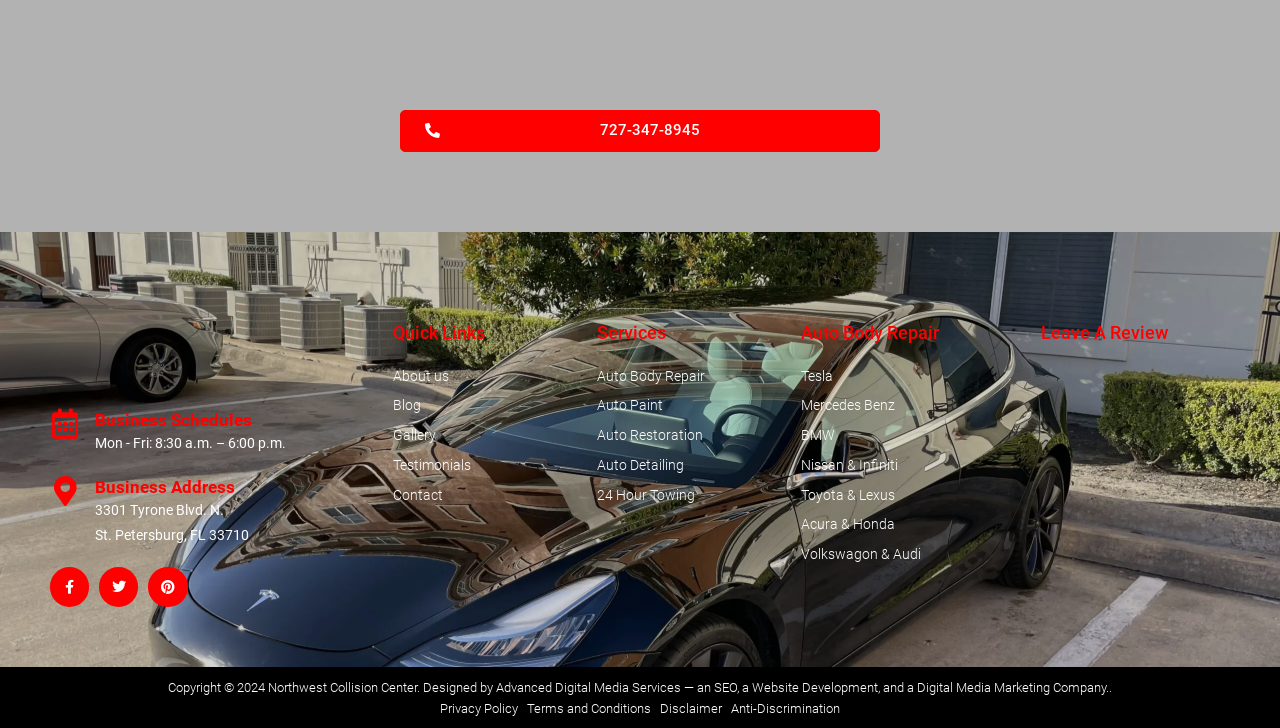Please determine the bounding box coordinates, formatted as (top-left x, top-left y, bottom-right x, bottom-right y), with all values as floating point numbers between 0 and 1. Identify the bounding box of the region described as: alt="NCC Google QR Code"

[0.813, 0.499, 0.938, 0.719]